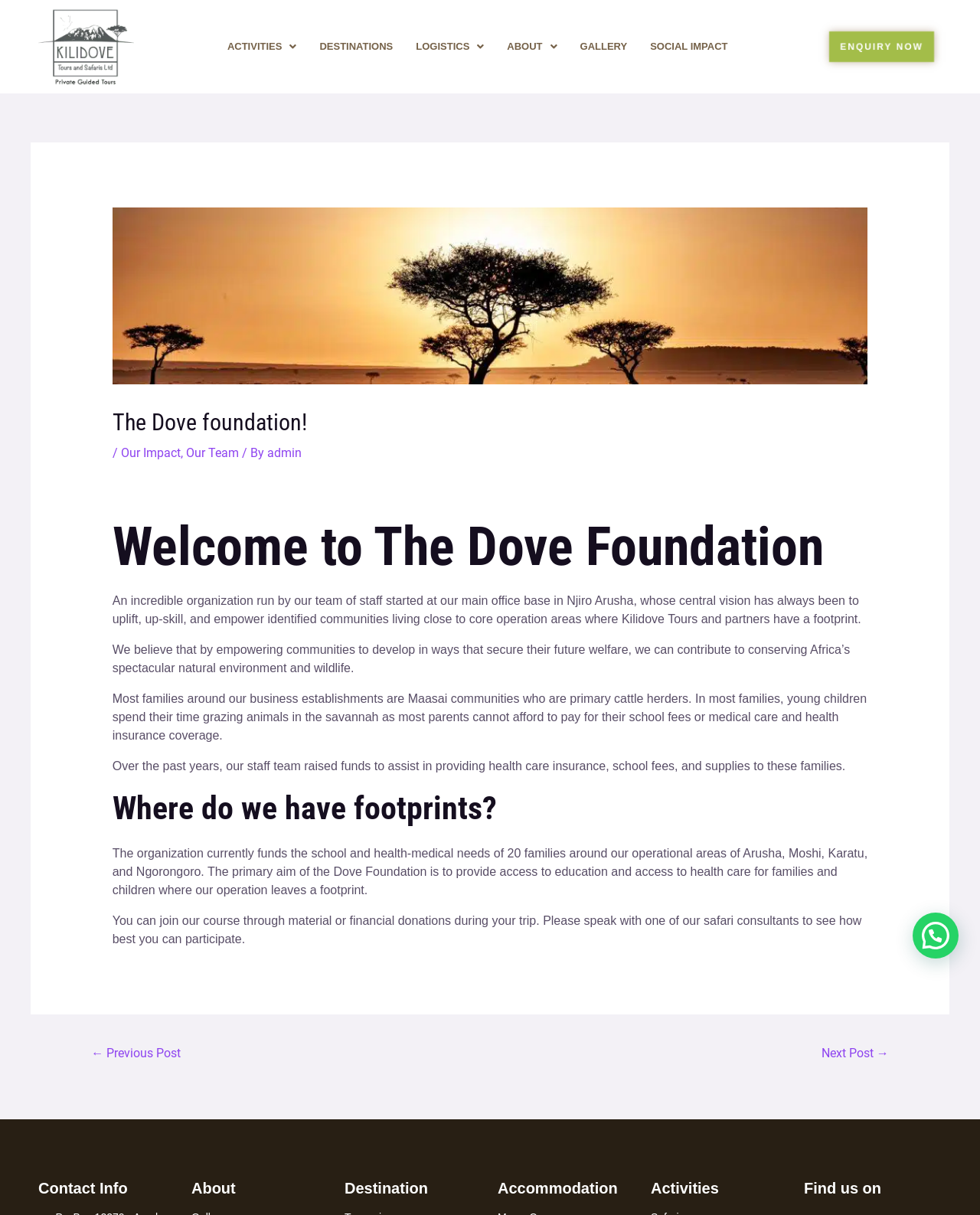What is the occupation of the Maasai communities?
Kindly give a detailed and elaborate answer to the question.

According to the text, most families around their business establishments are Maasai communities who are primary cattle herders.